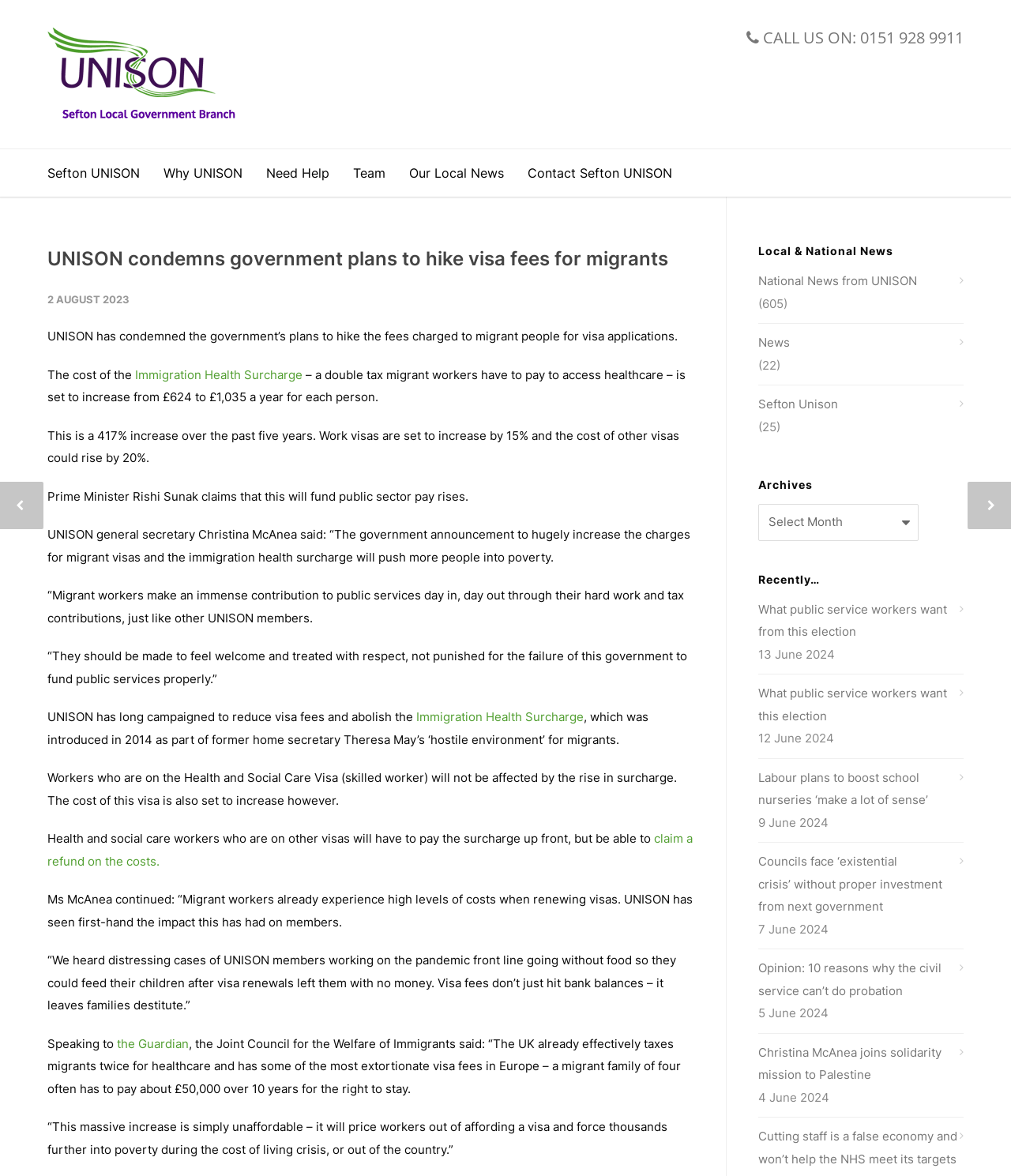What is the name of the UNISON general secretary?
Give a single word or phrase as your answer by examining the image.

Christina McAnea